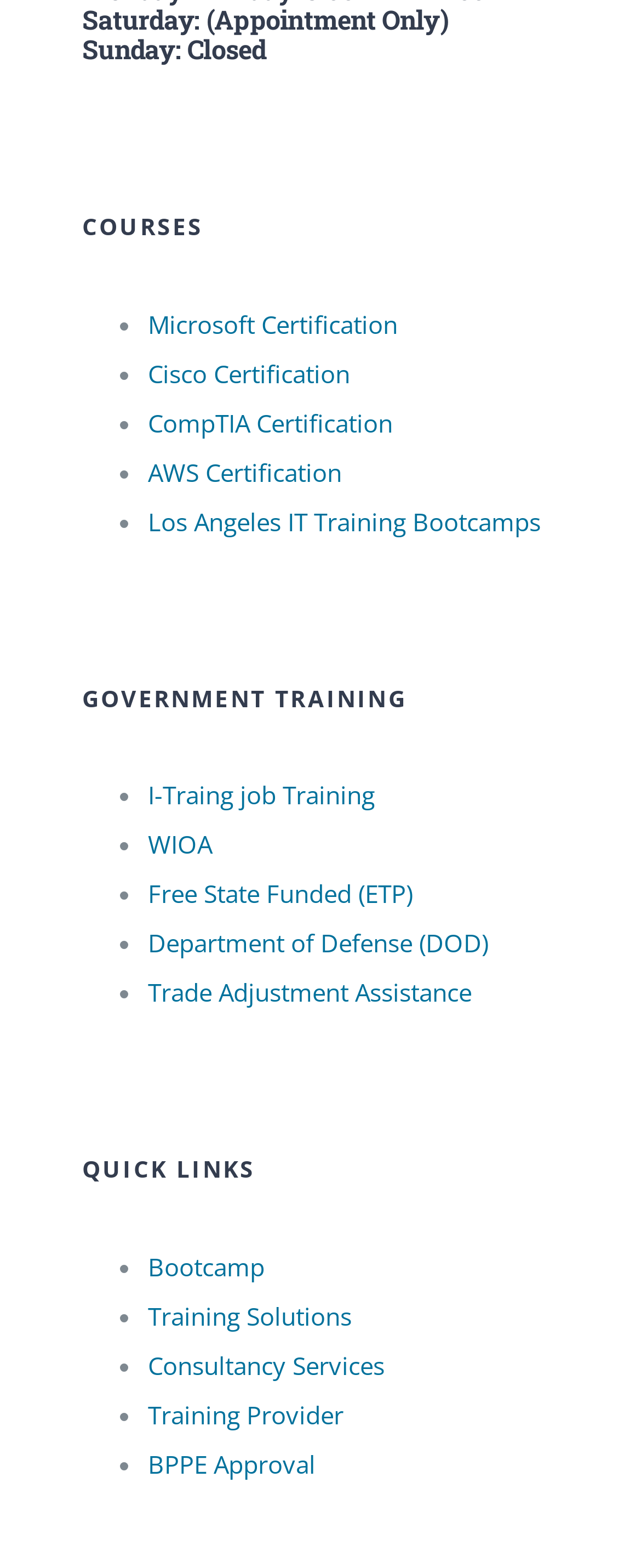Given the following UI element description: "Bootcamp", find the bounding box coordinates in the webpage screenshot.

[0.231, 0.797, 0.413, 0.818]